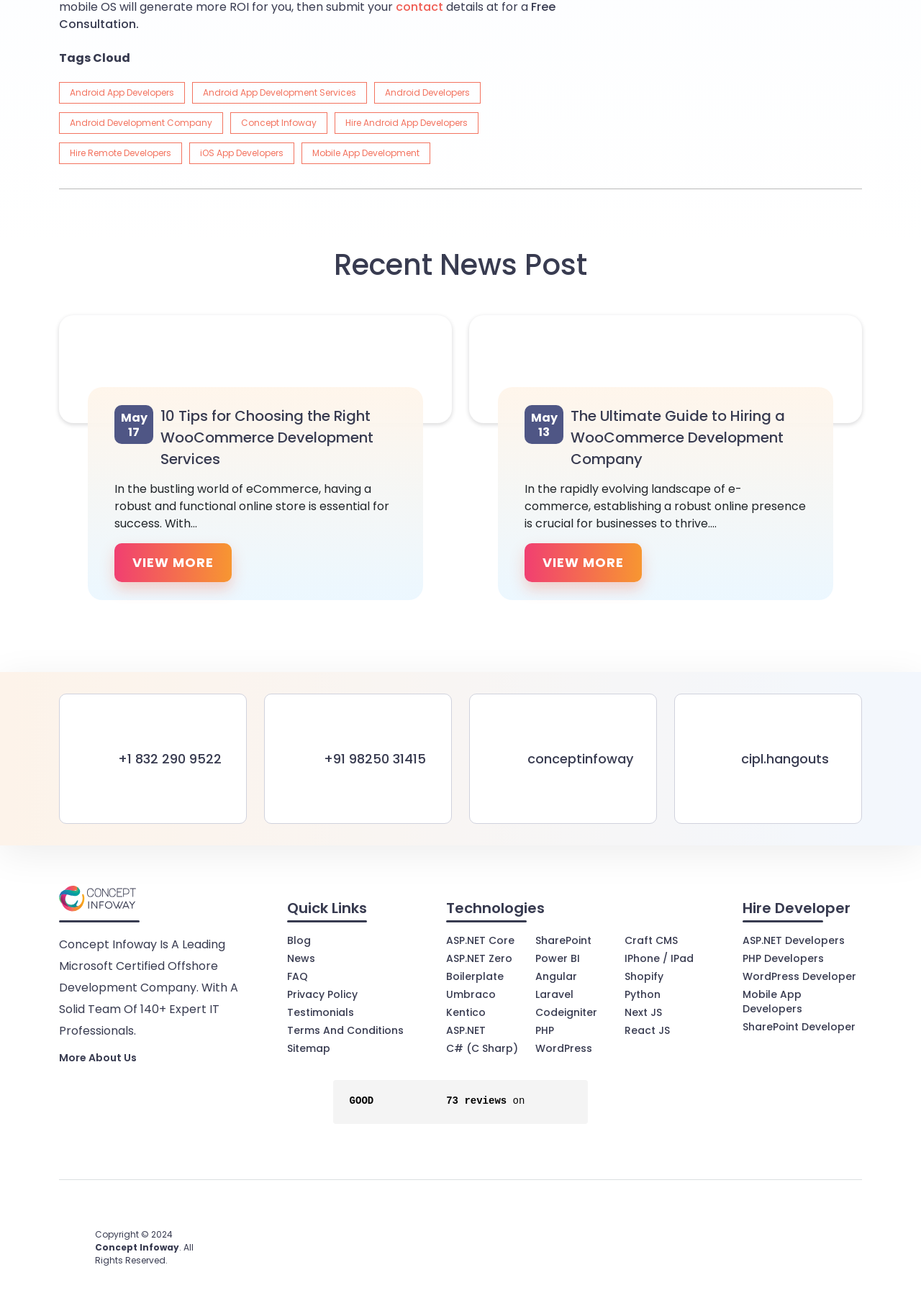Respond to the question below with a concise word or phrase:
What is the year of copyright mentioned on the webpage?

2024